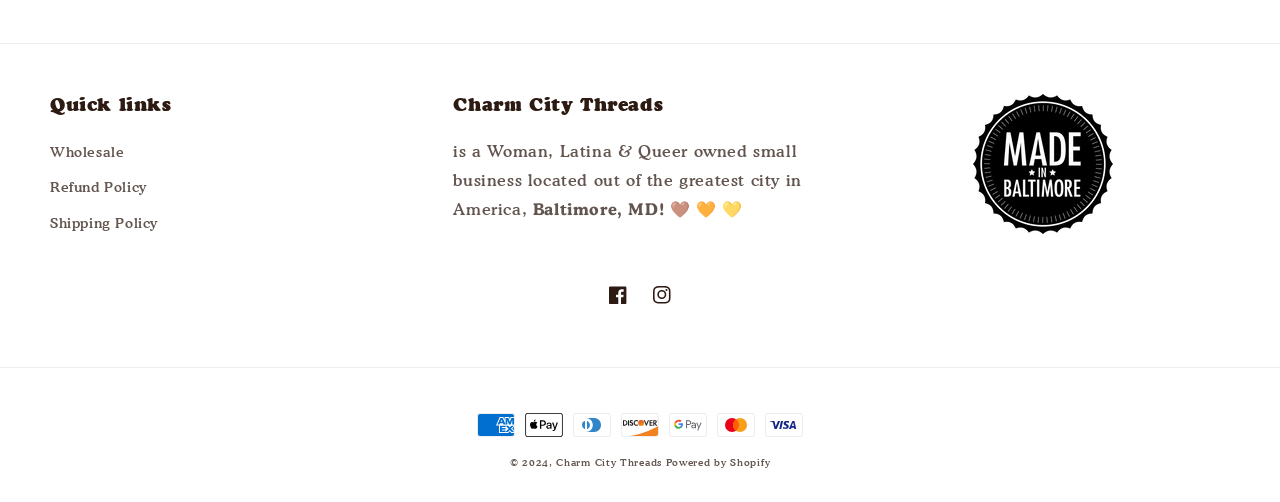What payment methods are accepted?
Please analyze the image and answer the question with as much detail as possible.

The payment methods accepted by the business can be found at the bottom of the webpage, where there are images of different payment methods such as American Express, Apple Pay, Diners Club, Discover, Google Pay, Mastercard, and Visa.